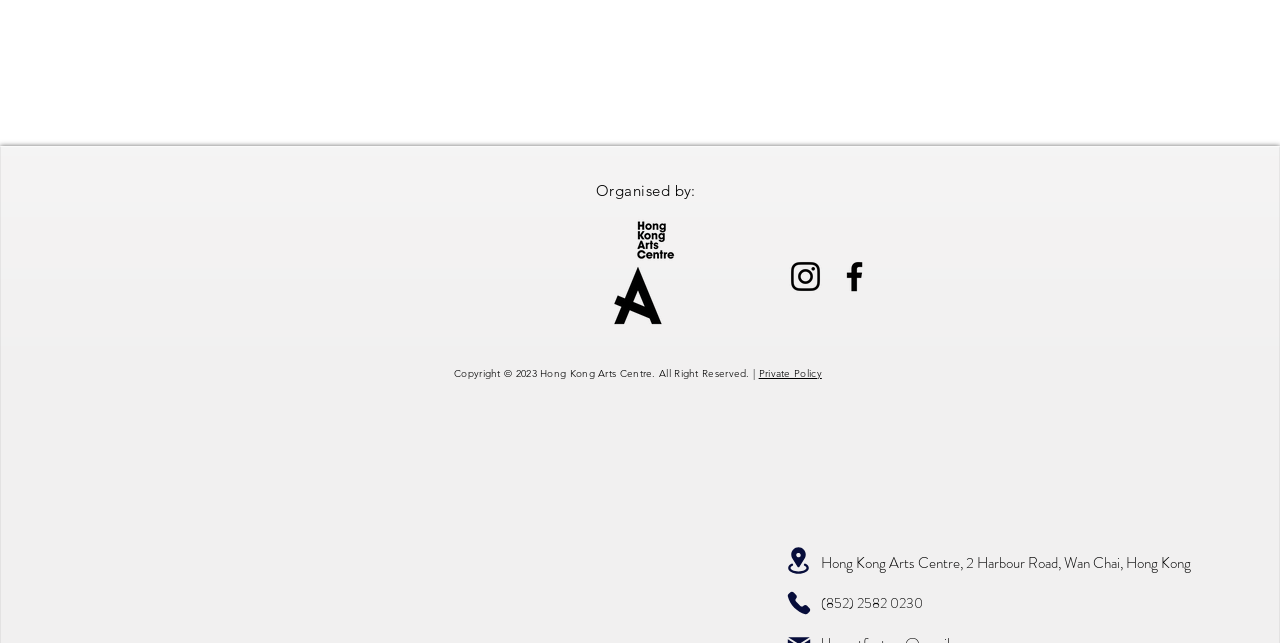Find and provide the bounding box coordinates for the UI element described with: "Private Policy".

[0.593, 0.571, 0.642, 0.591]